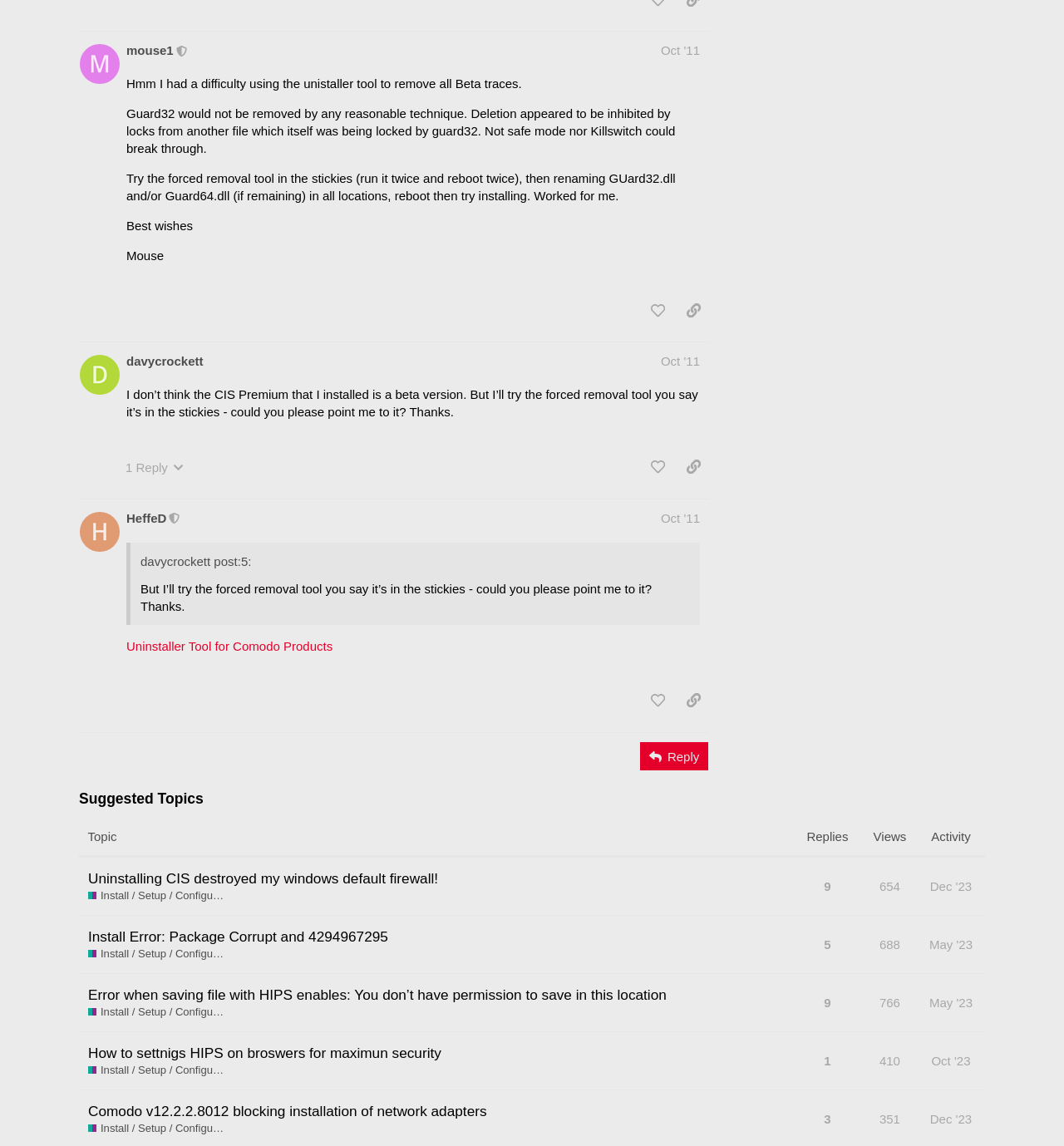Identify the bounding box coordinates of the clickable region necessary to fulfill the following instruction: "Like post #4". The bounding box coordinates should be four float numbers between 0 and 1, i.e., [left, top, right, bottom].

[0.604, 0.259, 0.633, 0.284]